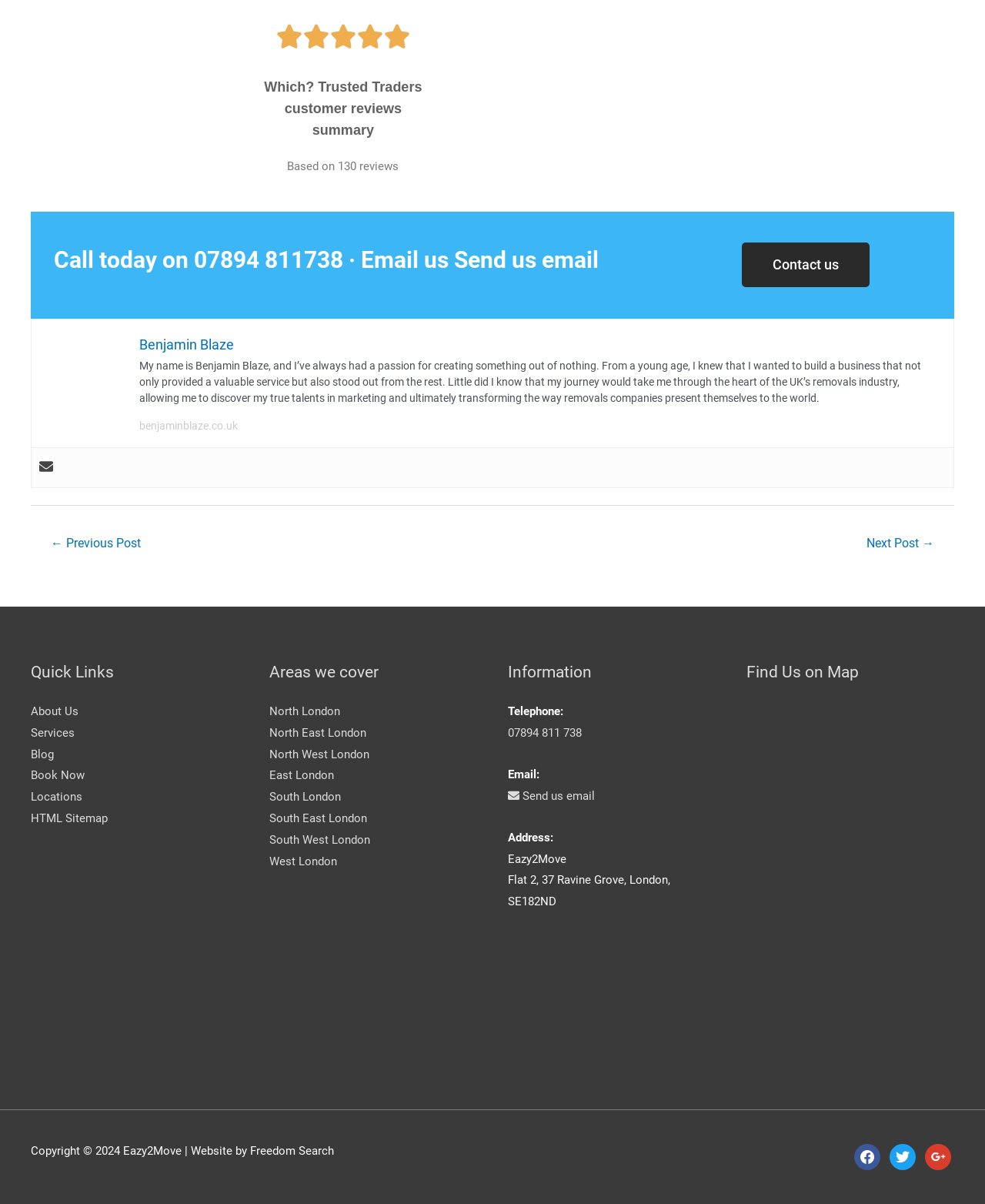Please locate the clickable area by providing the bounding box coordinates to follow this instruction: "Search for something".

None